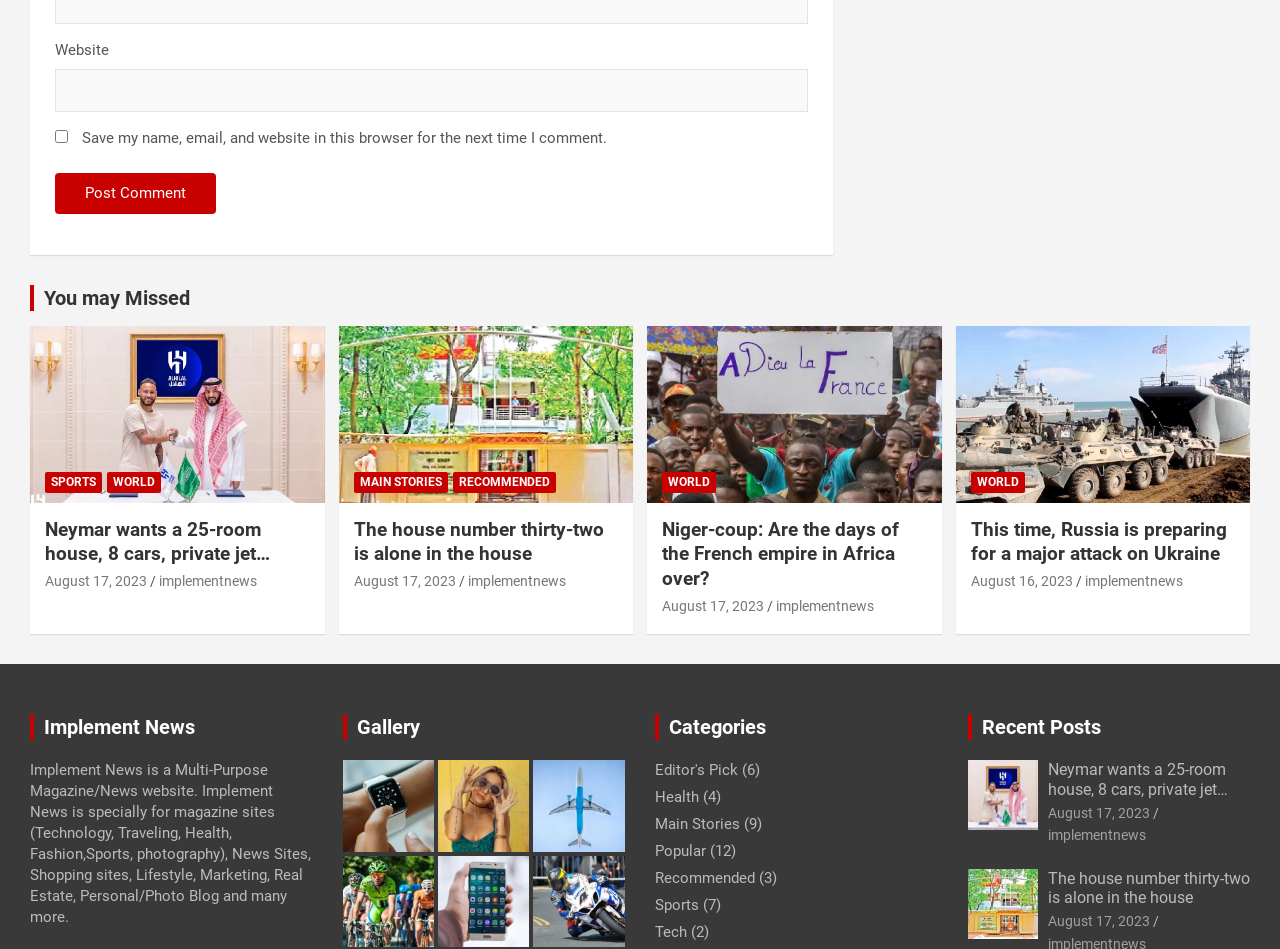Identify the bounding box for the UI element that is described as follows: "WORLD".

[0.084, 0.497, 0.126, 0.519]